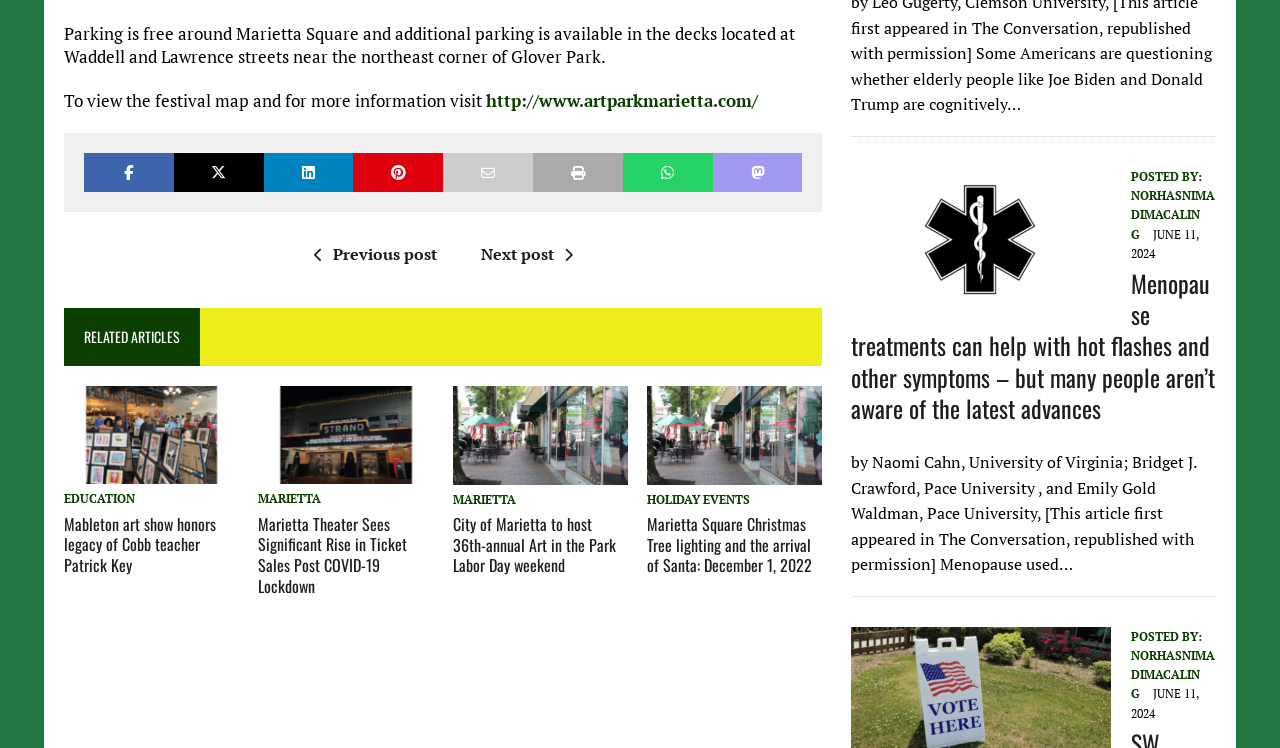Please determine the bounding box coordinates of the element to click in order to execute the following instruction: "Explore Marietta Theater news". The coordinates should be four float numbers between 0 and 1, specified as [left, top, right, bottom].

[0.202, 0.684, 0.318, 0.799]